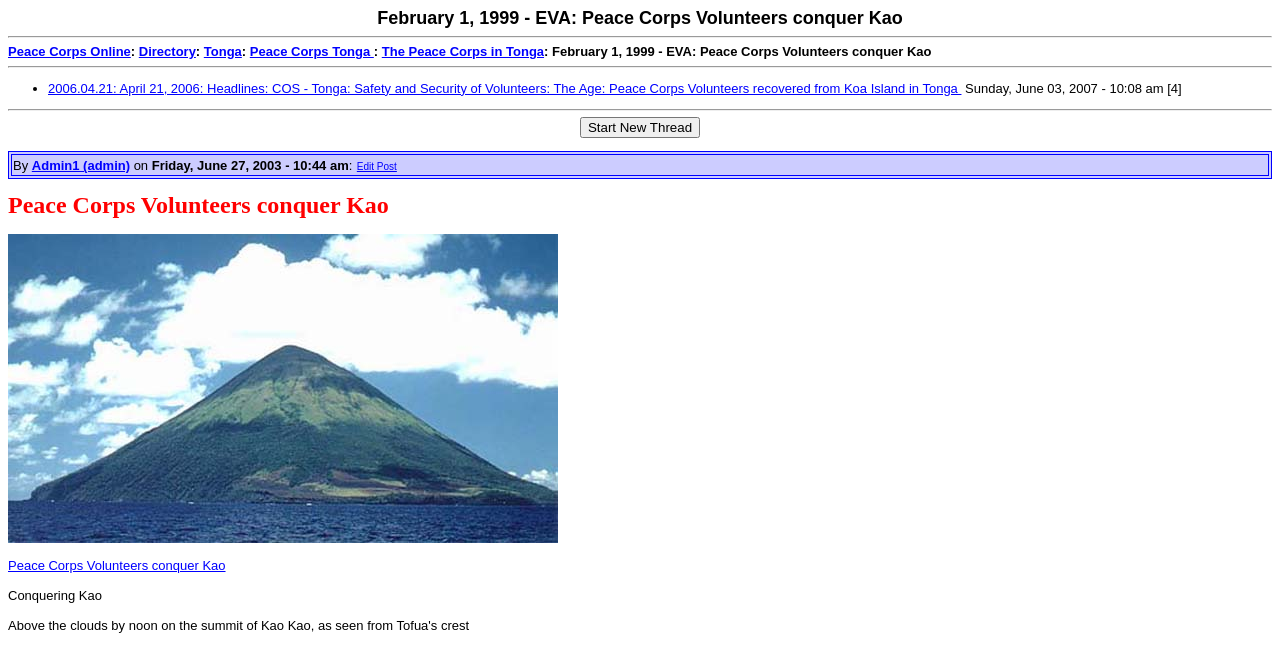Please determine the bounding box coordinates of the element's region to click in order to carry out the following instruction: "Click on the Peace Corps Online link". The coordinates should be four float numbers between 0 and 1, i.e., [left, top, right, bottom].

[0.006, 0.068, 0.102, 0.091]